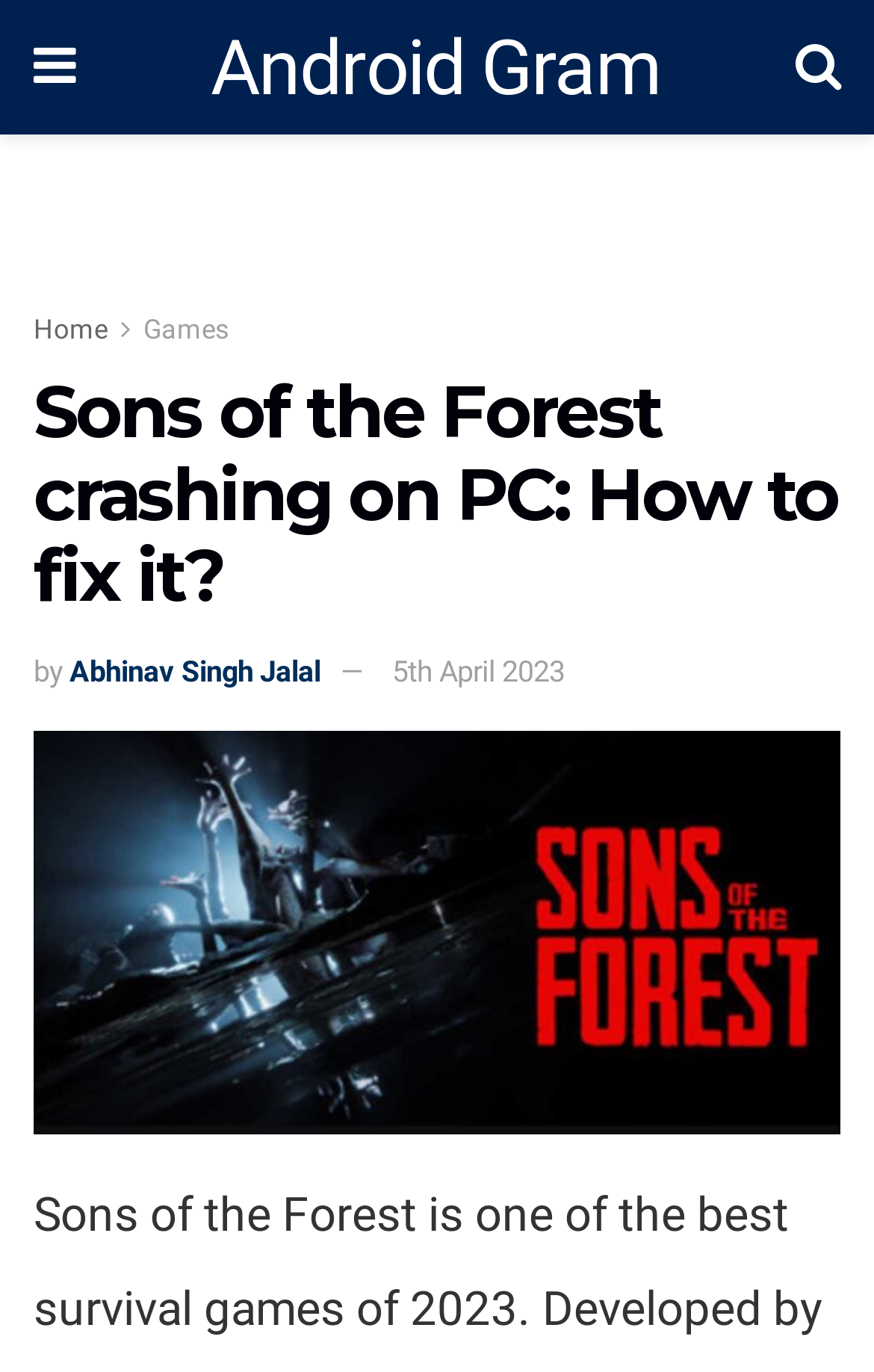Can you give a comprehensive explanation to the question given the content of the image?
Is this webpage part of a larger website?

This webpage is part of a larger website, as indicated by the presence of navigation links at the top, such as 'Home' and 'Games', which suggest that there are other pages and sections on this website.